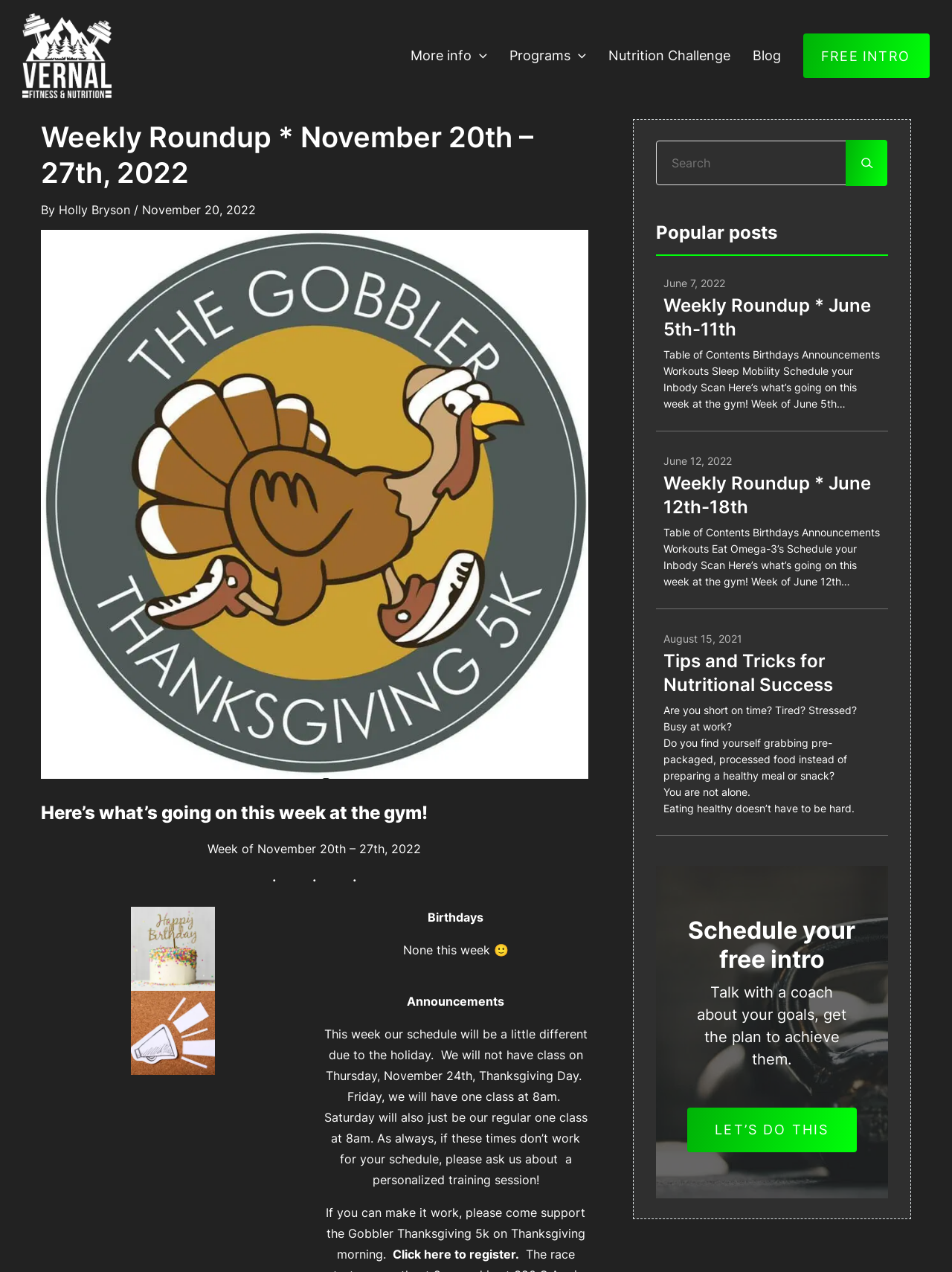Could you locate the bounding box coordinates for the section that should be clicked to accomplish this task: "Read the 'Weekly Roundup * November 20th – 27th, 2022' article".

[0.043, 0.094, 0.618, 0.15]